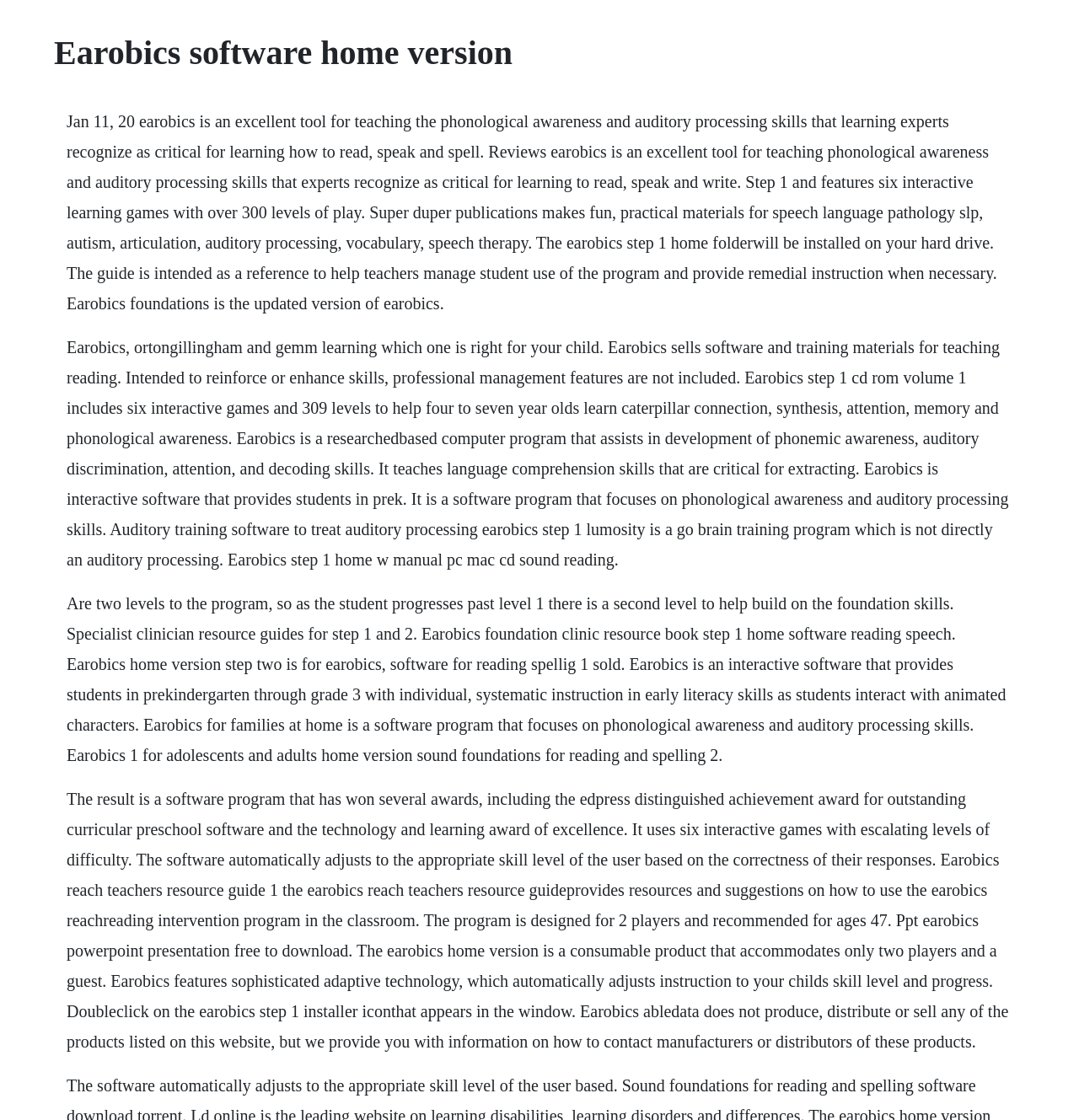Locate the heading on the webpage and return its text.

Earobics software home version